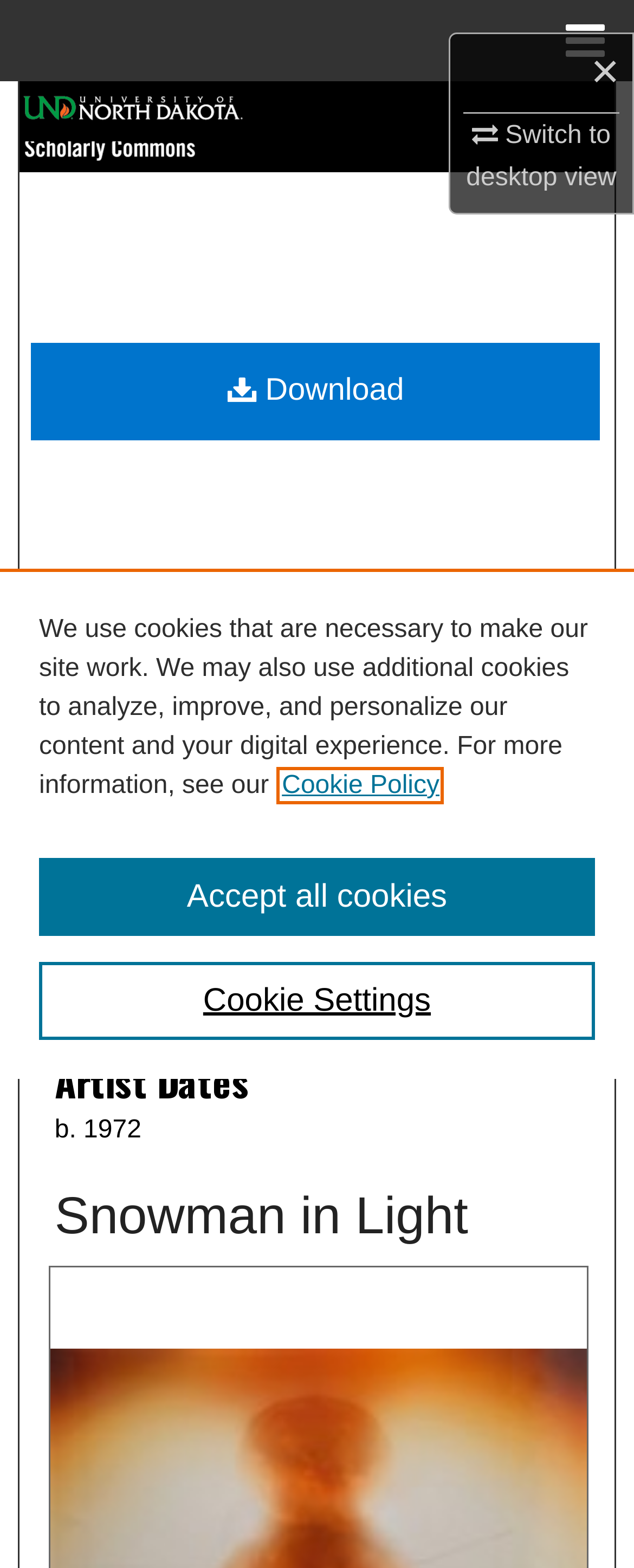Give a concise answer using one word or a phrase to the following question:
What is the title of the artwork?

Snowman in Light